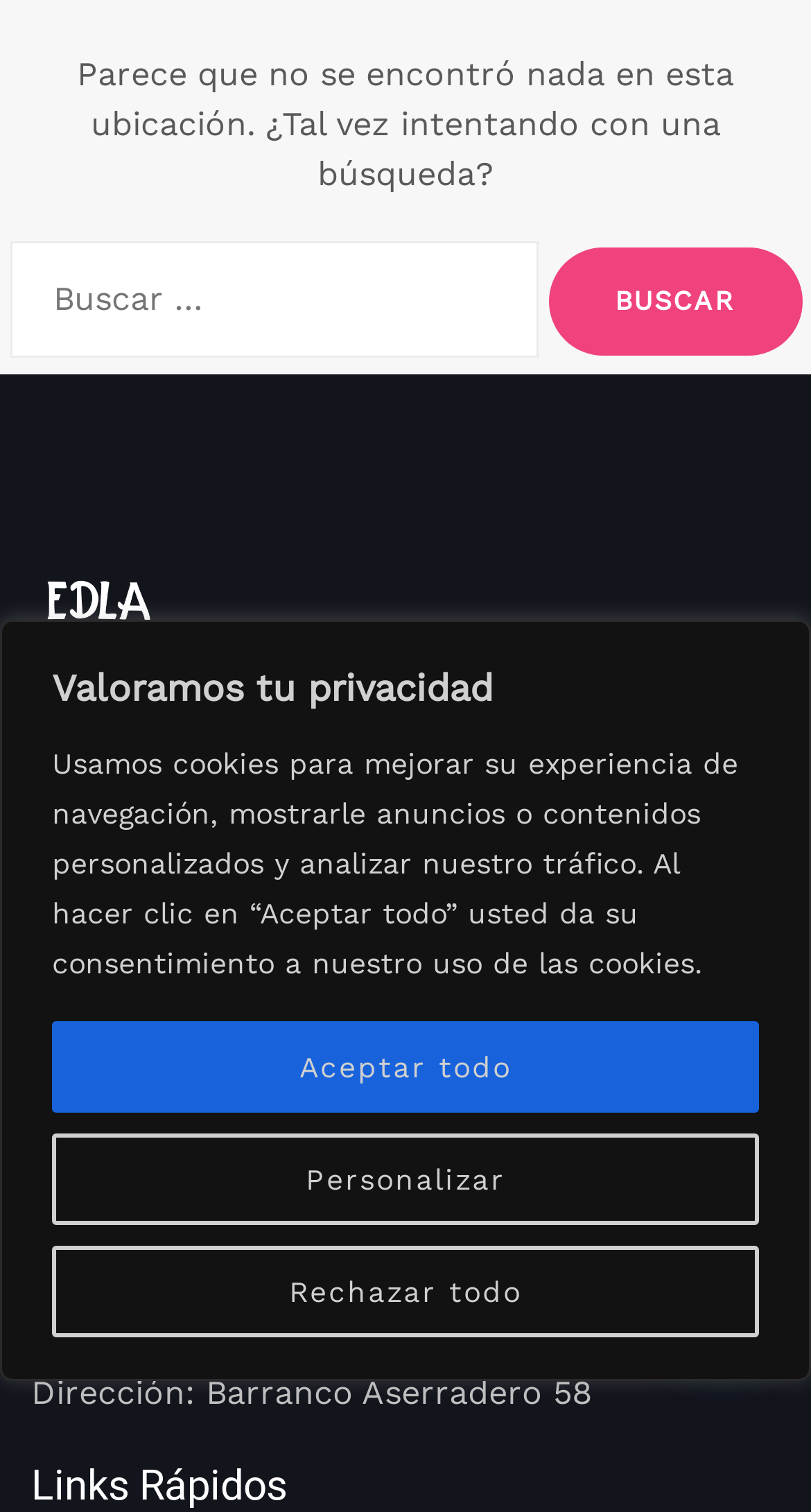Use a single word or phrase to answer the question:
What is the location of Edla In Rotis?

Barranco Aserradero 58